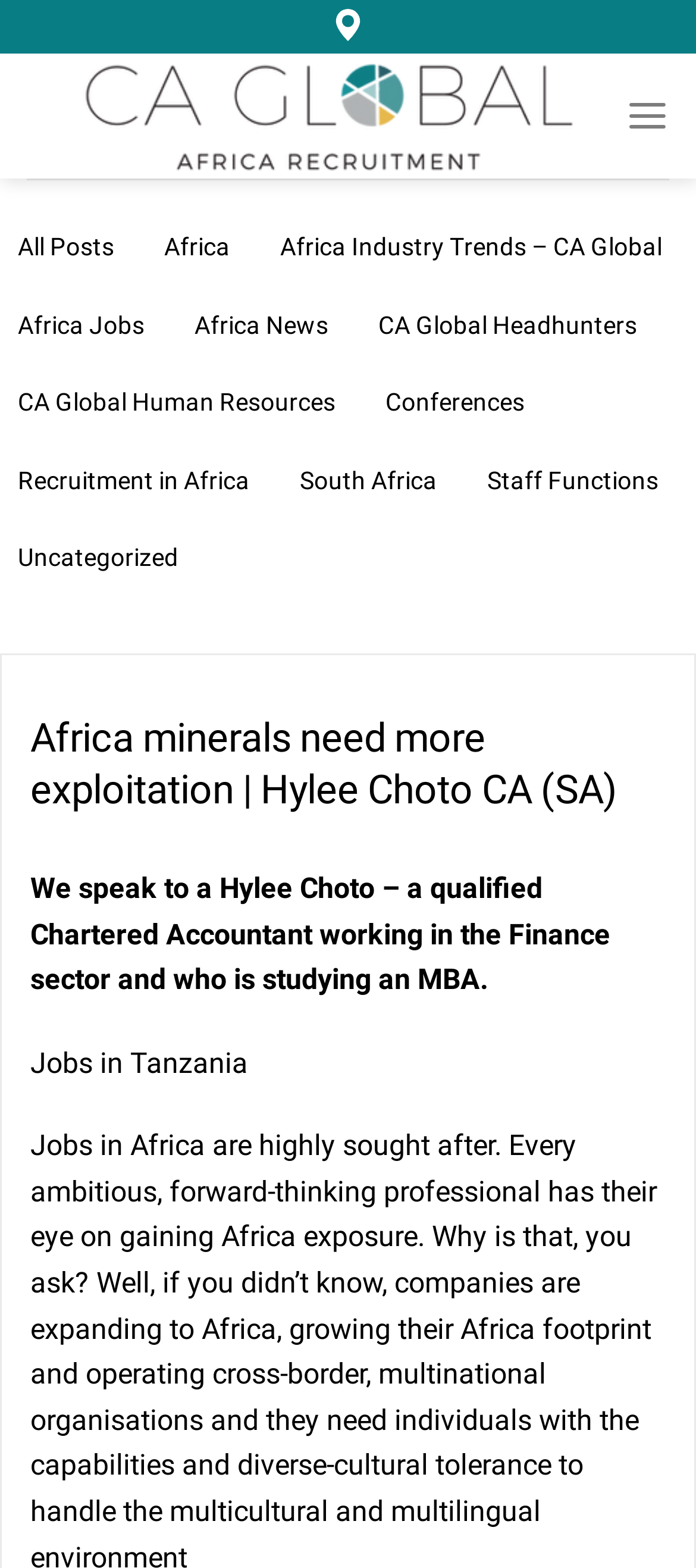What is the name of the company or organization mentioned?
Based on the screenshot, provide a one-word or short-phrase response.

CA Global